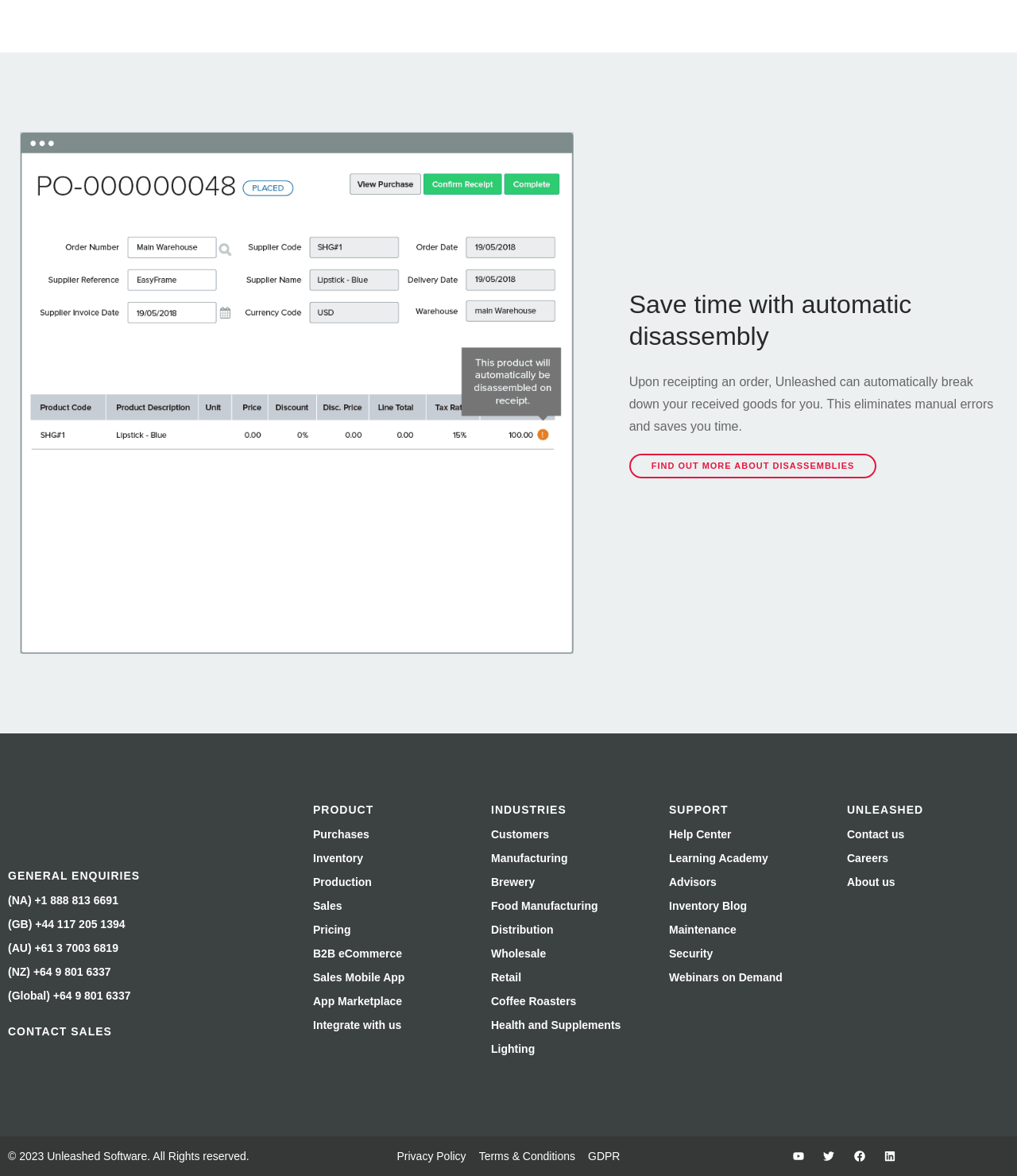Given the element description "Immaculate Heart of Mary" in the screenshot, predict the bounding box coordinates of that UI element.

None